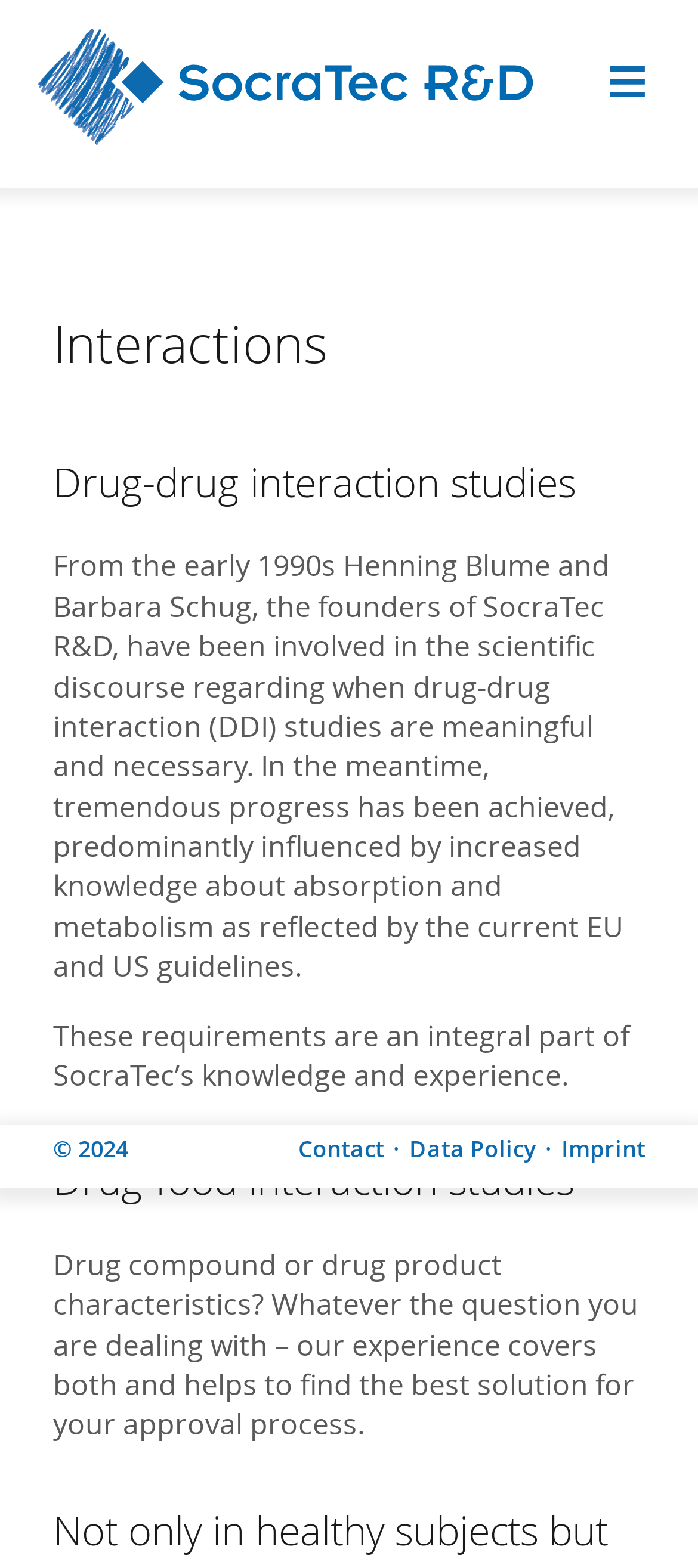From the webpage screenshot, predict the bounding box of the UI element that matches this description: "Data Policy".

[0.586, 0.723, 0.768, 0.743]